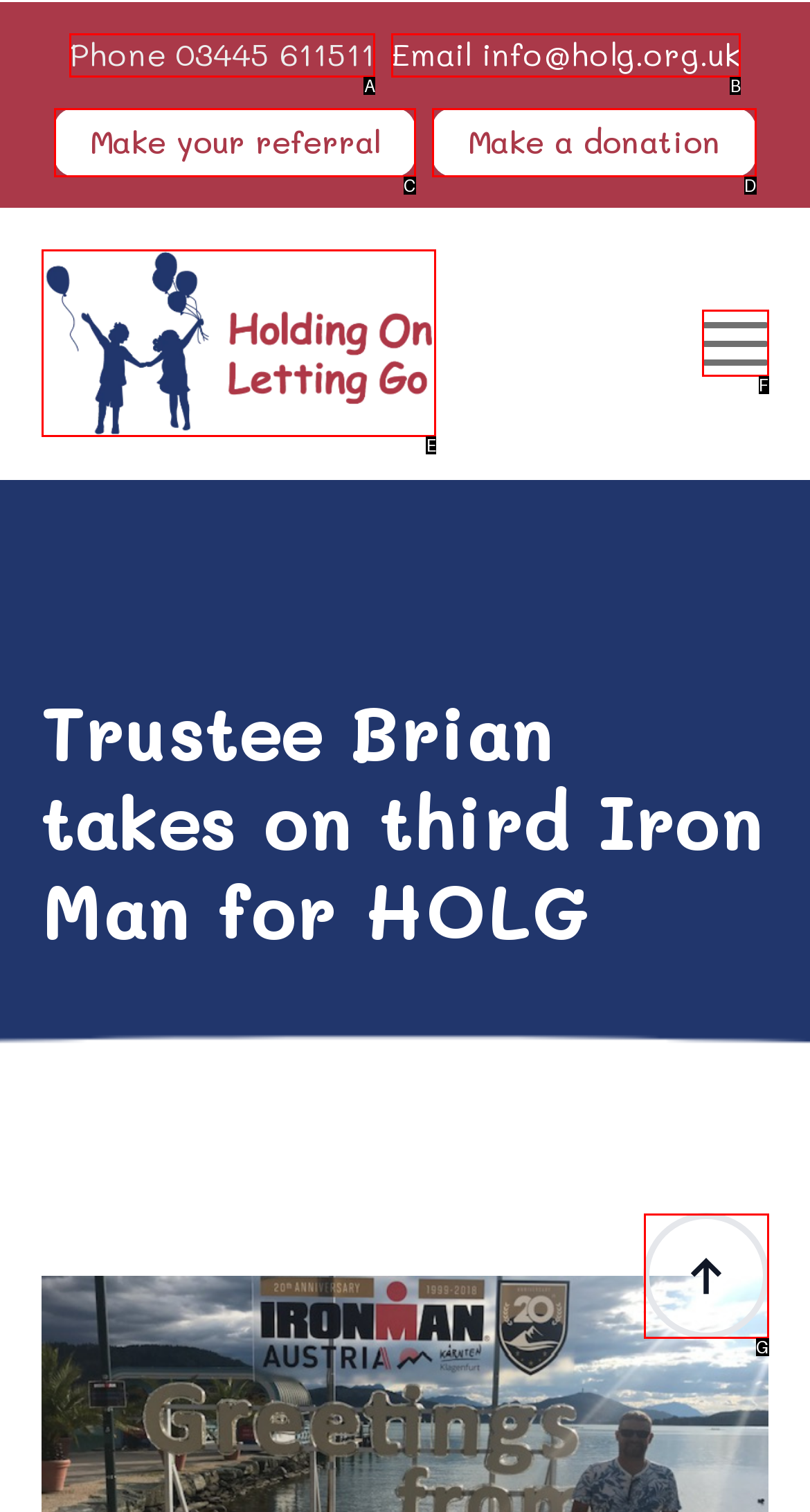Pinpoint the HTML element that fits the description: aria-label="Open Menu"
Answer by providing the letter of the correct option.

F